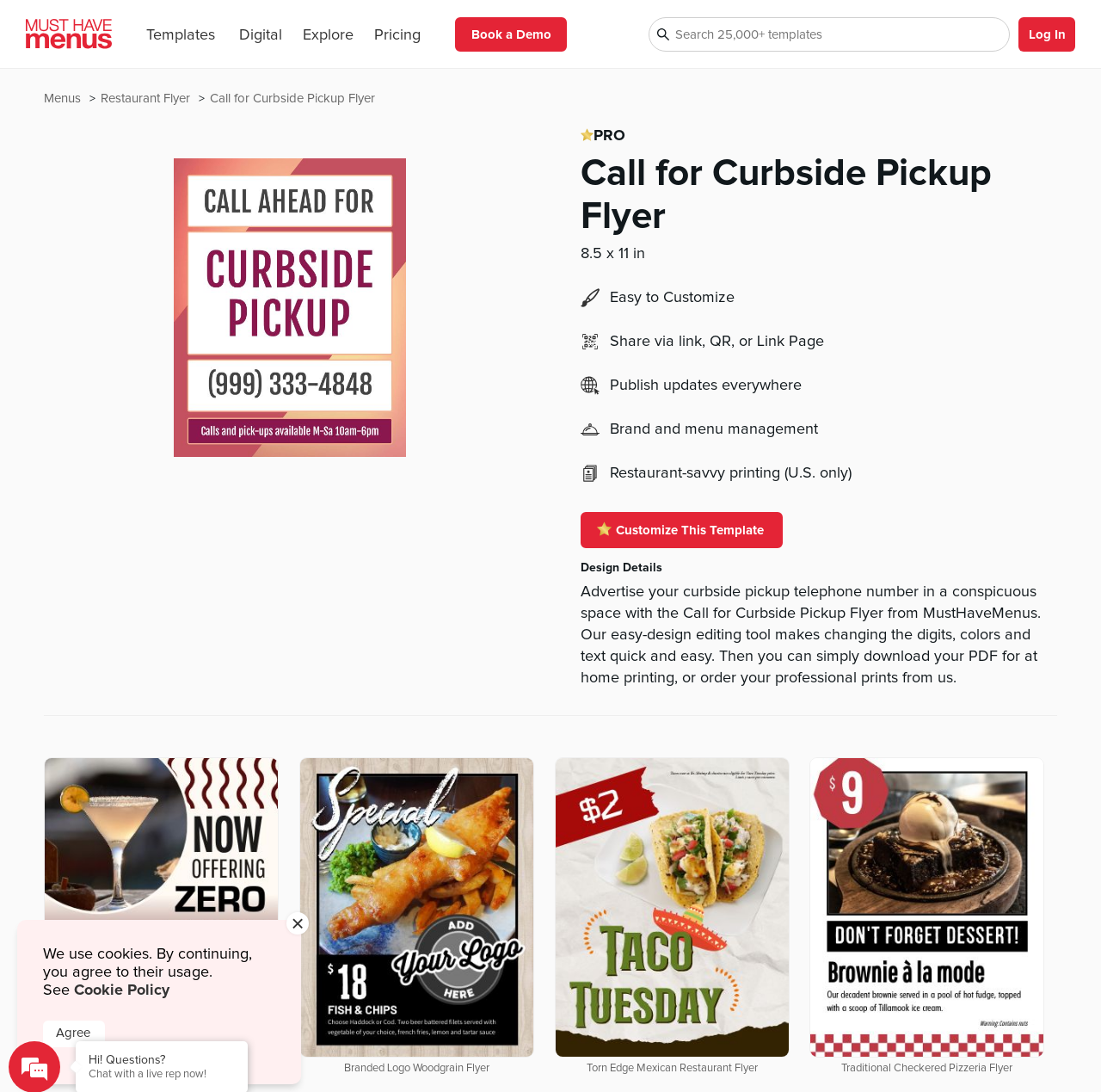Respond with a single word or phrase for the following question: 
What is the purpose of the Call for Curbside Pickup Flyer template?

Create a flyer